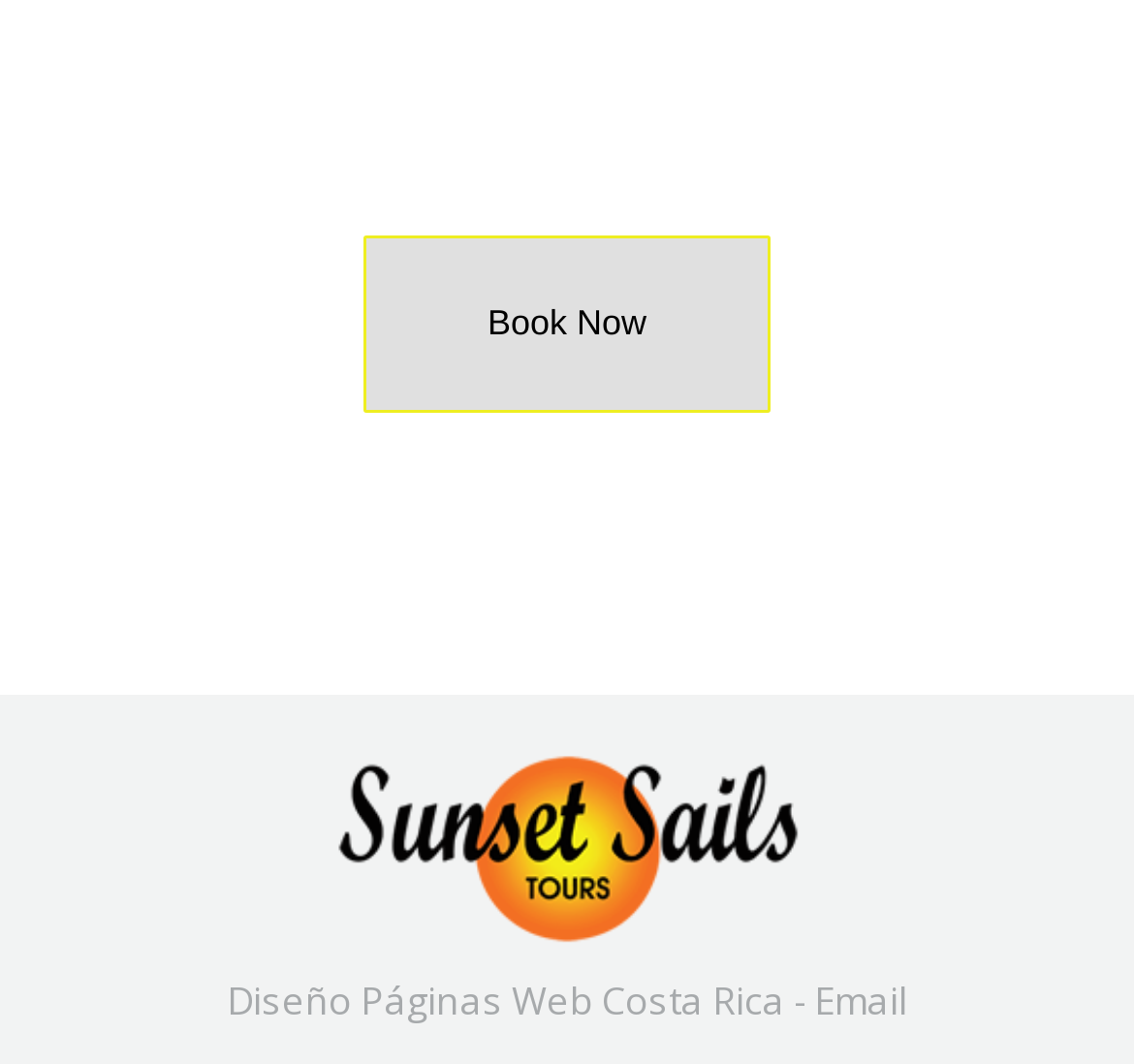Please specify the bounding box coordinates in the format (top-left x, top-left y, bottom-right x, bottom-right y), with values ranging from 0 to 1. Identify the bounding box for the UI component described as follows: Diseño Páginas Web

[0.2, 0.914, 0.523, 0.964]